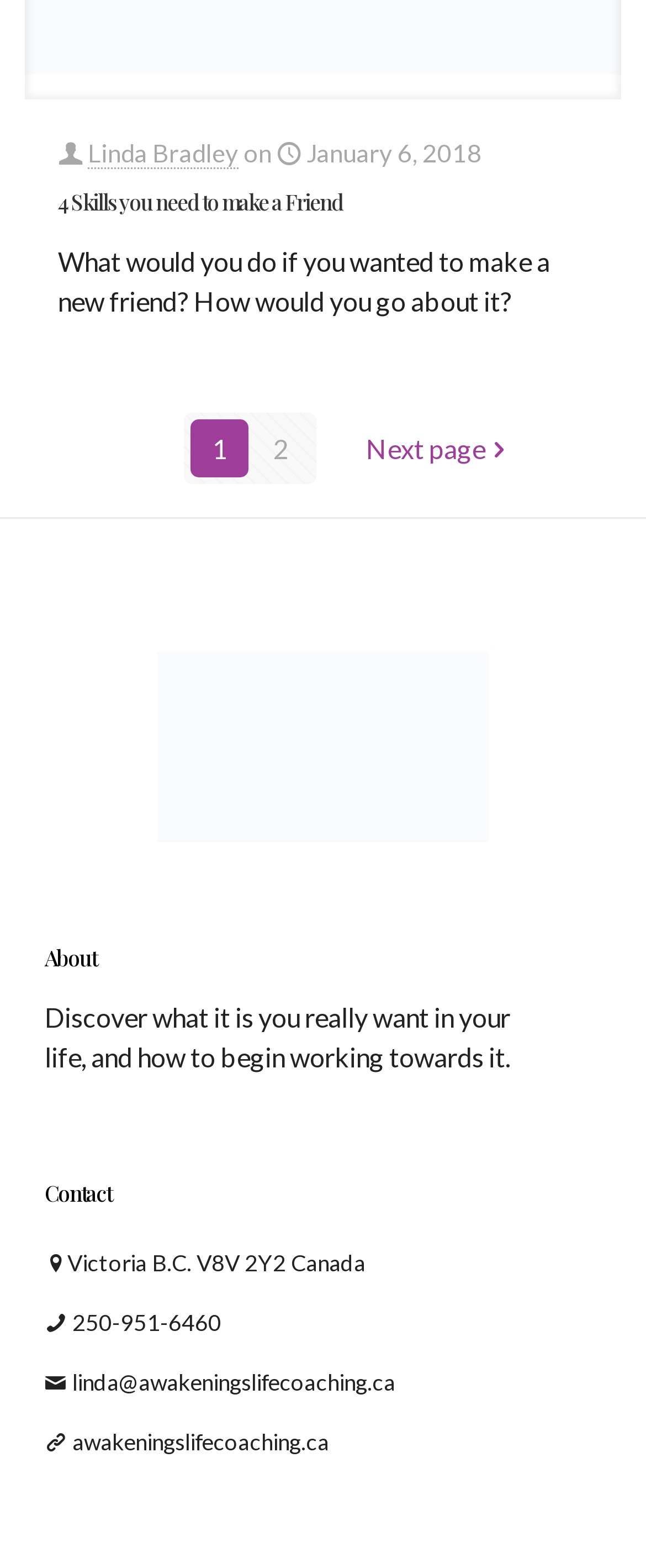What is the location of the lifecoaching service?
Answer briefly with a single word or phrase based on the image.

Victoria B.C. V8V 2Y2 Canada